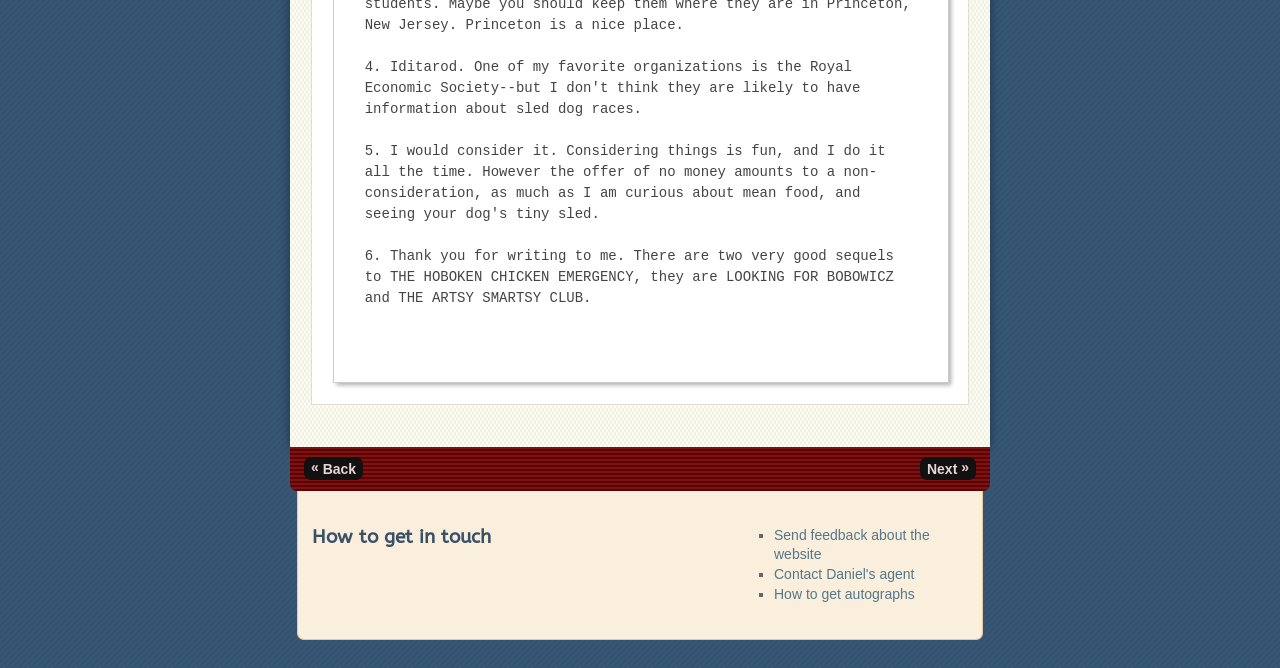Use a single word or phrase to answer the question: 
What is the purpose of the links at the bottom?

Navigation